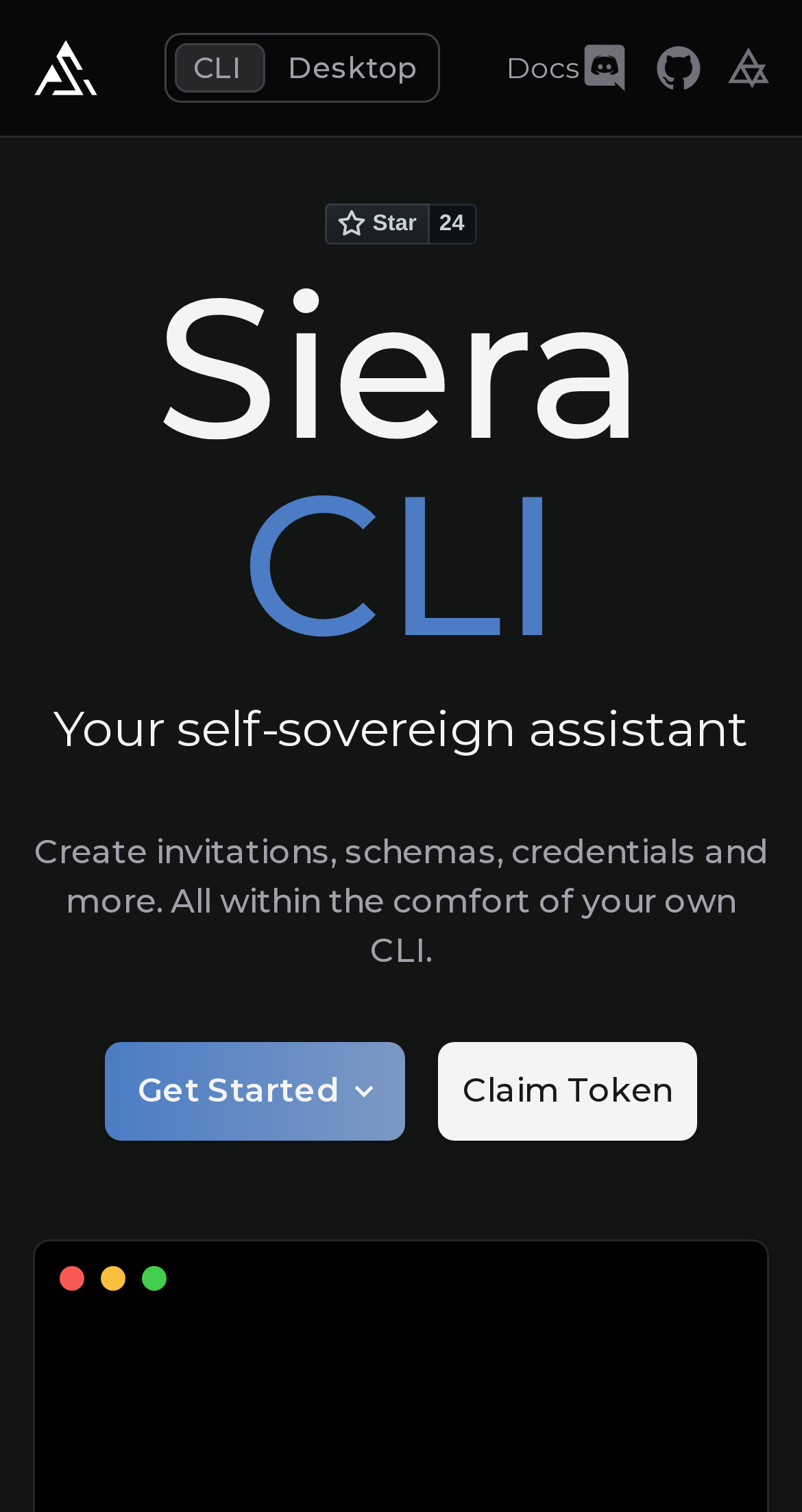Please provide the bounding box coordinates for the UI element as described: "Get Started". The coordinates must be four floats between 0 and 1, represented as [left, top, right, bottom].

[0.131, 0.689, 0.505, 0.754]